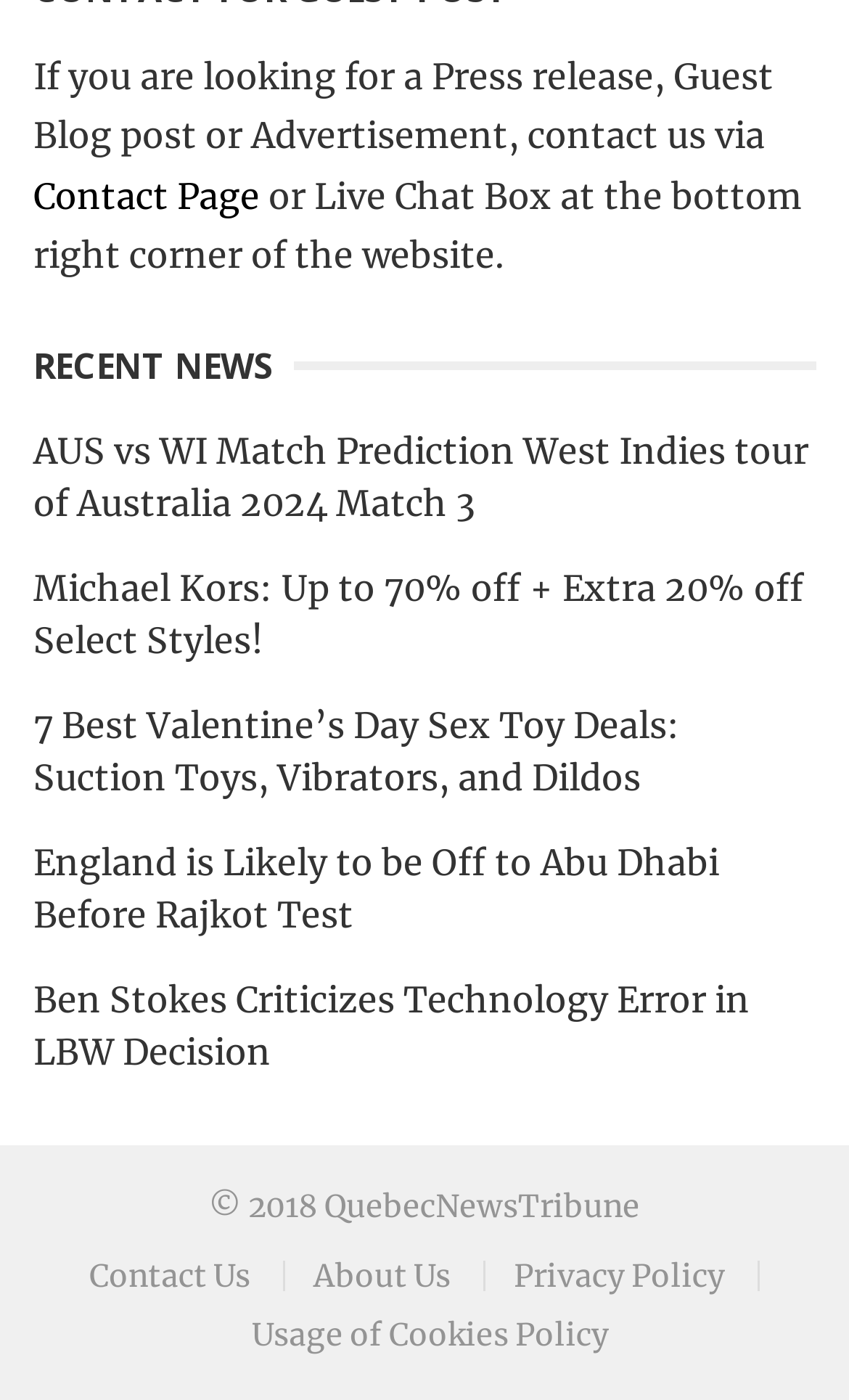Find the bounding box coordinates for the area that should be clicked to accomplish the instruction: "Get a free license".

None